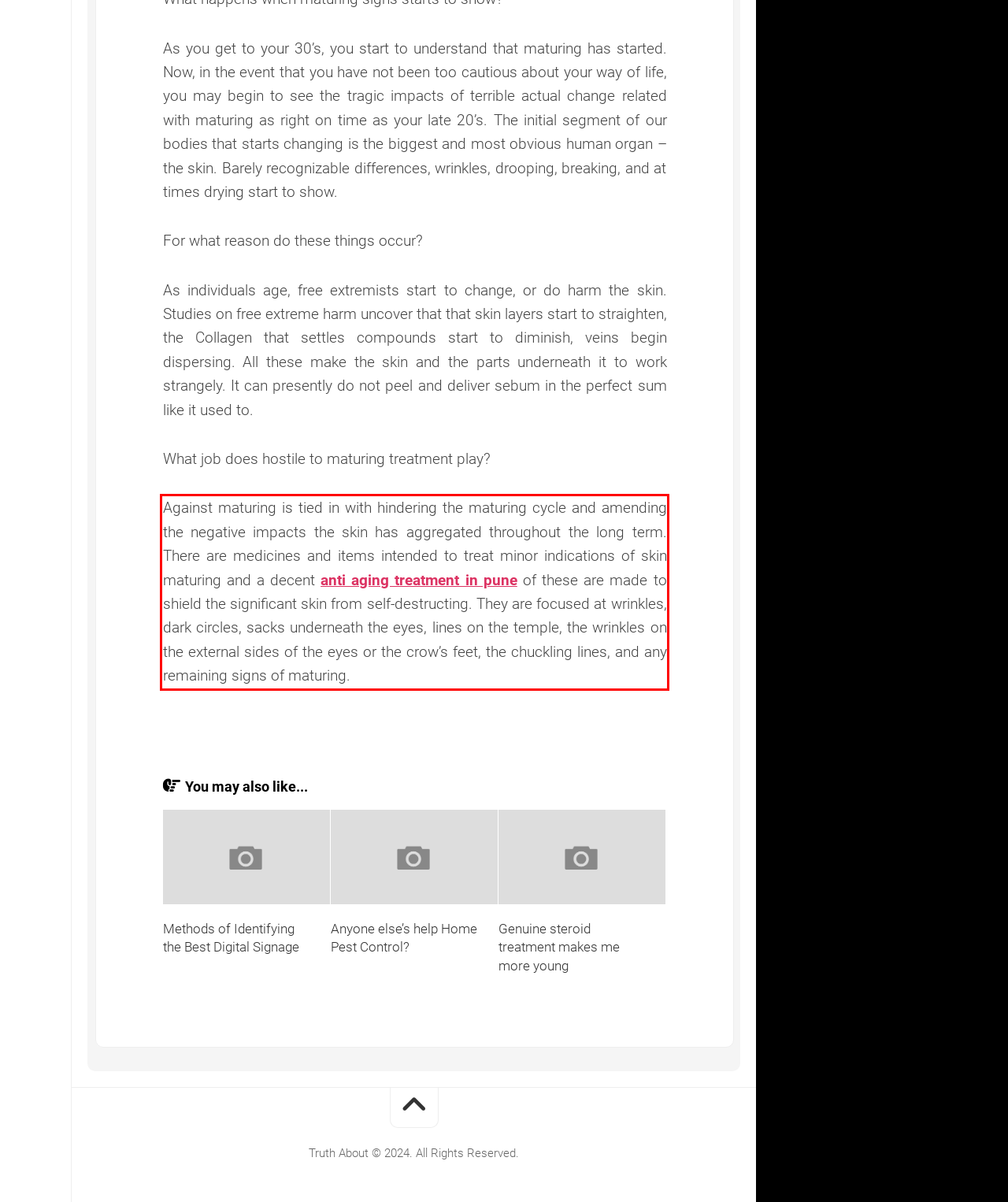Examine the screenshot of the webpage, locate the red bounding box, and generate the text contained within it.

Against maturing is tied in with hindering the maturing cycle and amending the negative impacts the skin has aggregated throughout the long term. There are medicines and items intended to treat minor indications of skin maturing and a decent anti aging treatment in pune of these are made to shield the significant skin from self-destructing. They are focused at wrinkles, dark circles, sacks underneath the eyes, lines on the temple, the wrinkles on the external sides of the eyes or the crow’s feet, the chuckling lines, and any remaining signs of maturing.